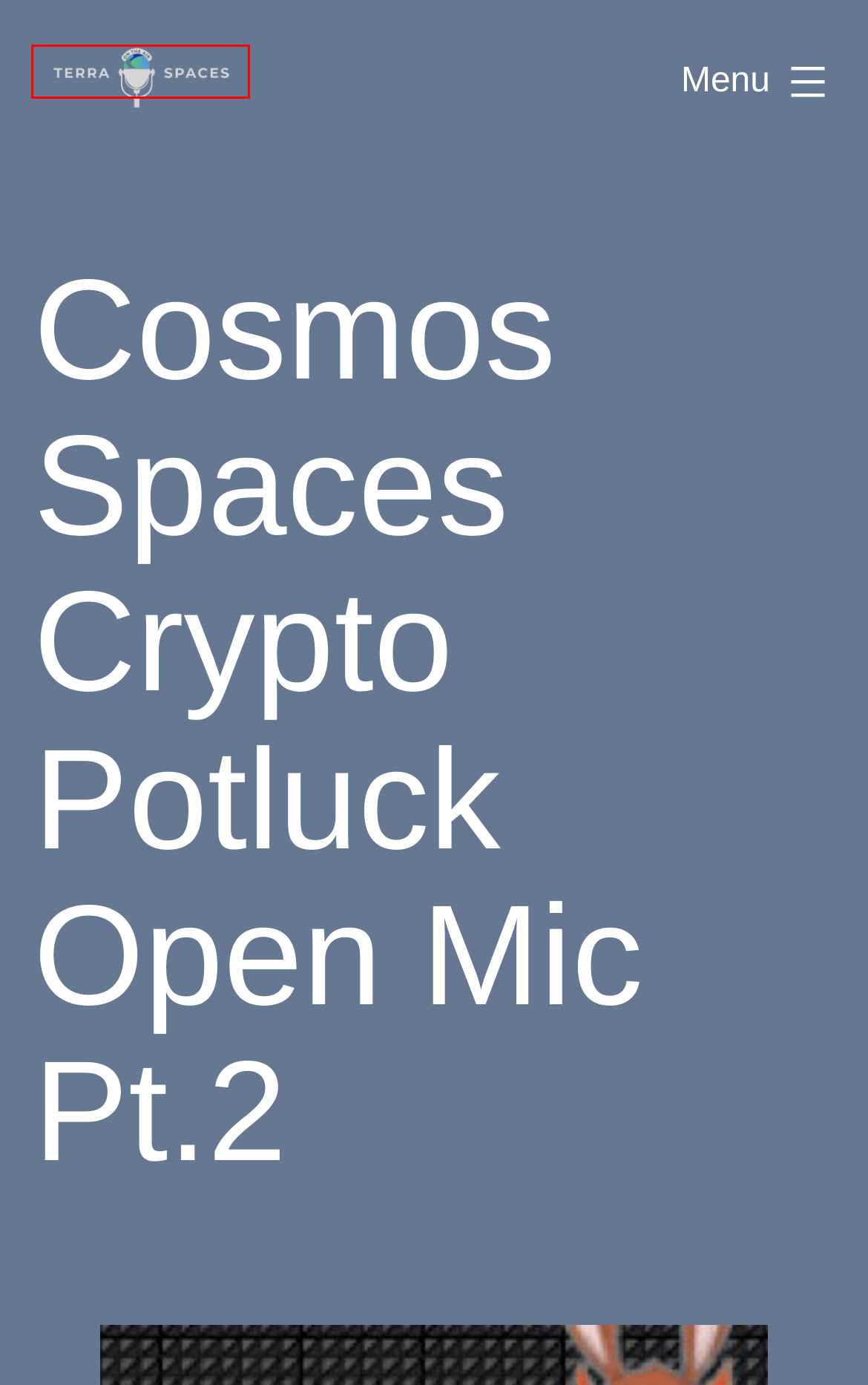You are given a screenshot of a webpage with a red bounding box around an element. Choose the most fitting webpage description for the page that appears after clicking the element within the red bounding box. Here are the candidates:
A. All Content – TerraSpaces
B. Terra Money – TerraSpaces
C. Jimmy the Otter – TerraSpaces
D. Cosmos Spaces – TerraSpaces
E. Recording Schedule – TerraSpaces
F. Cephii – TerraSpaces
G. Donate – TerraSpaces
H. TerraSpaces – Crypto Audio Vaults archiving discussions focused on Terra, the Cosmos, and beyond!

H